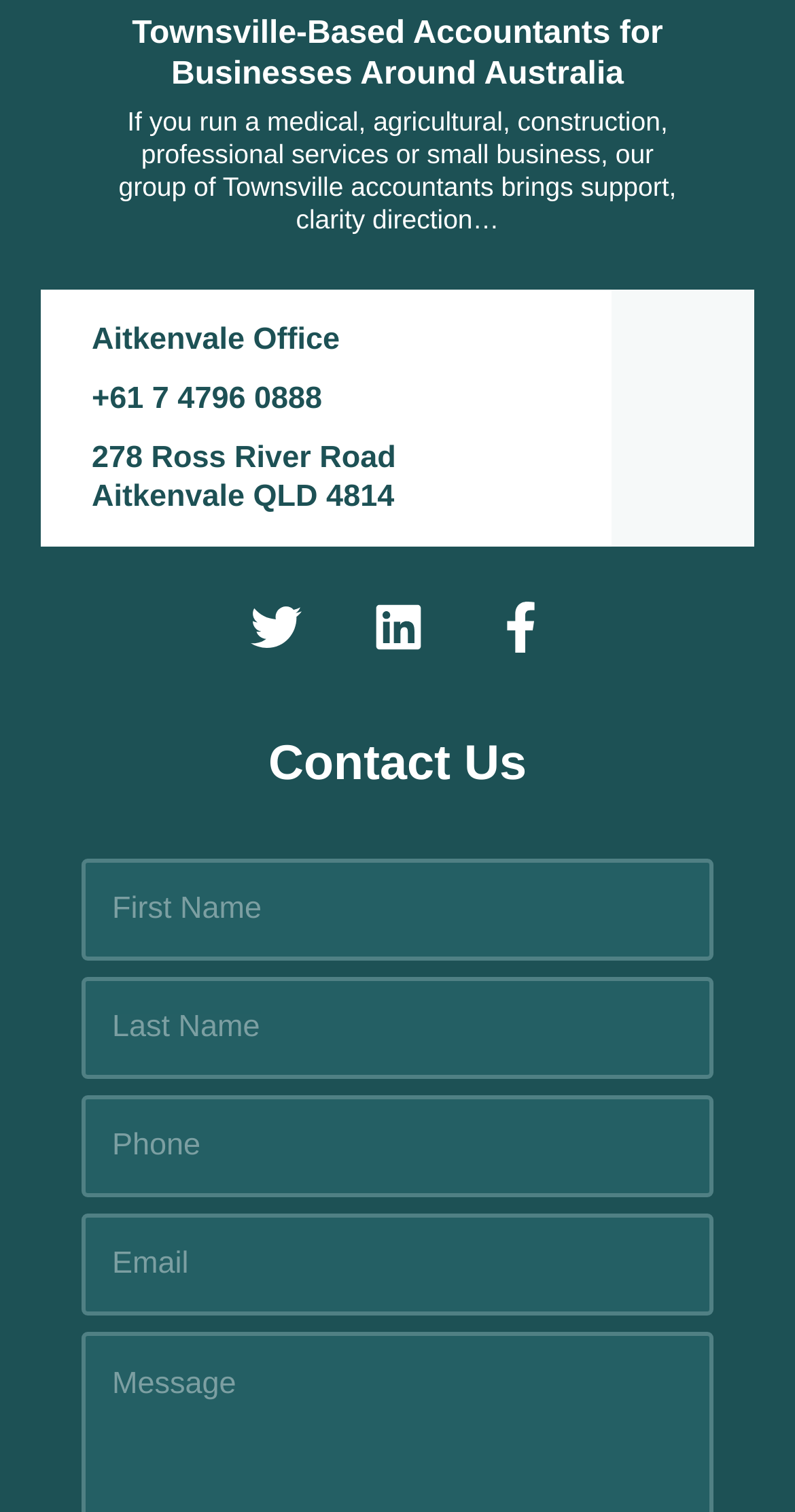Find the bounding box coordinates of the area to click in order to follow the instruction: "Call the office".

[0.115, 0.252, 0.405, 0.275]